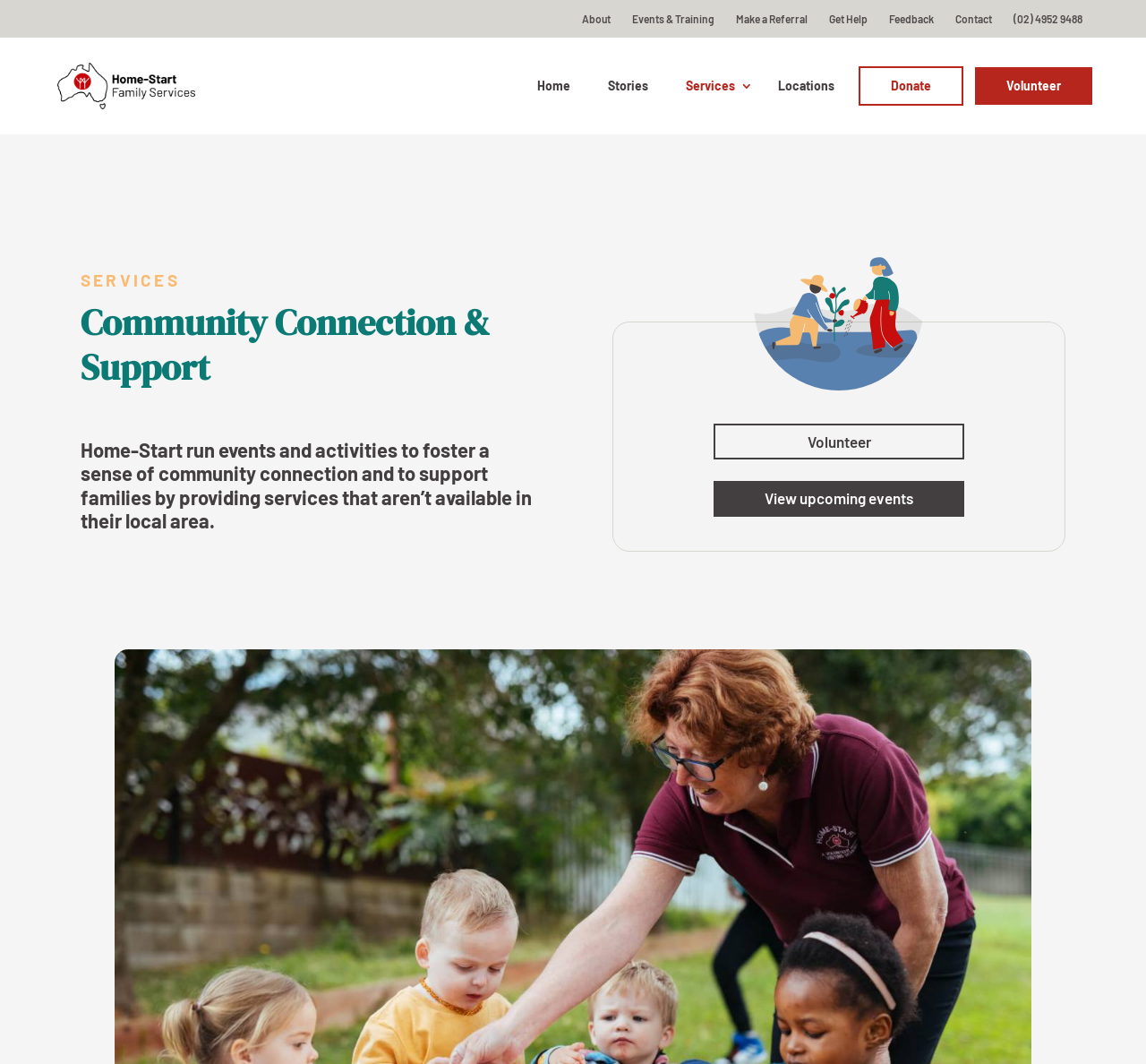Pinpoint the bounding box coordinates of the element you need to click to execute the following instruction: "Donate". The bounding box should be represented by four float numbers between 0 and 1, in the format [left, top, right, bottom].

[0.75, 0.063, 0.84, 0.098]